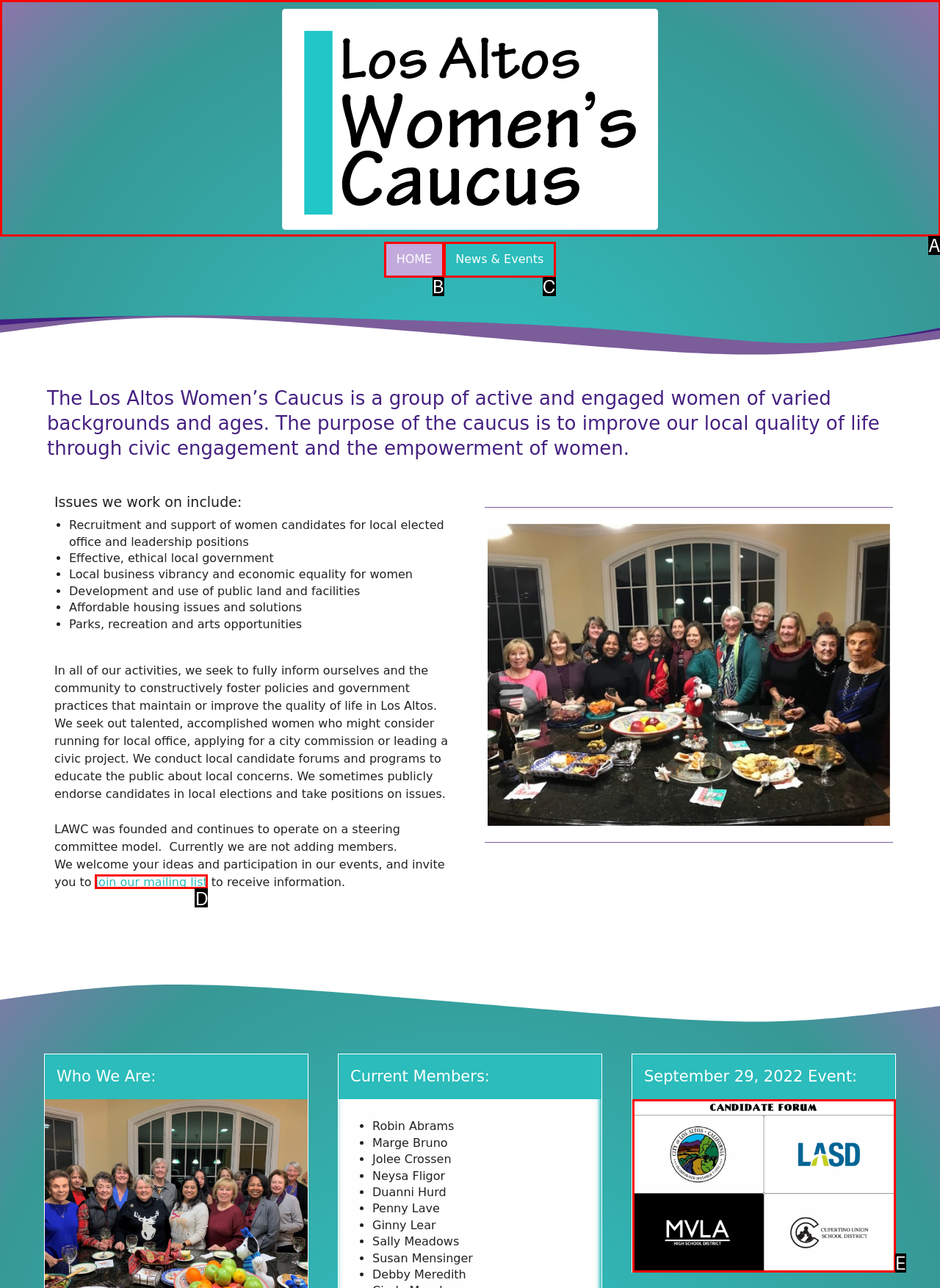Look at the description: join our mailing list
Determine the letter of the matching UI element from the given choices.

D